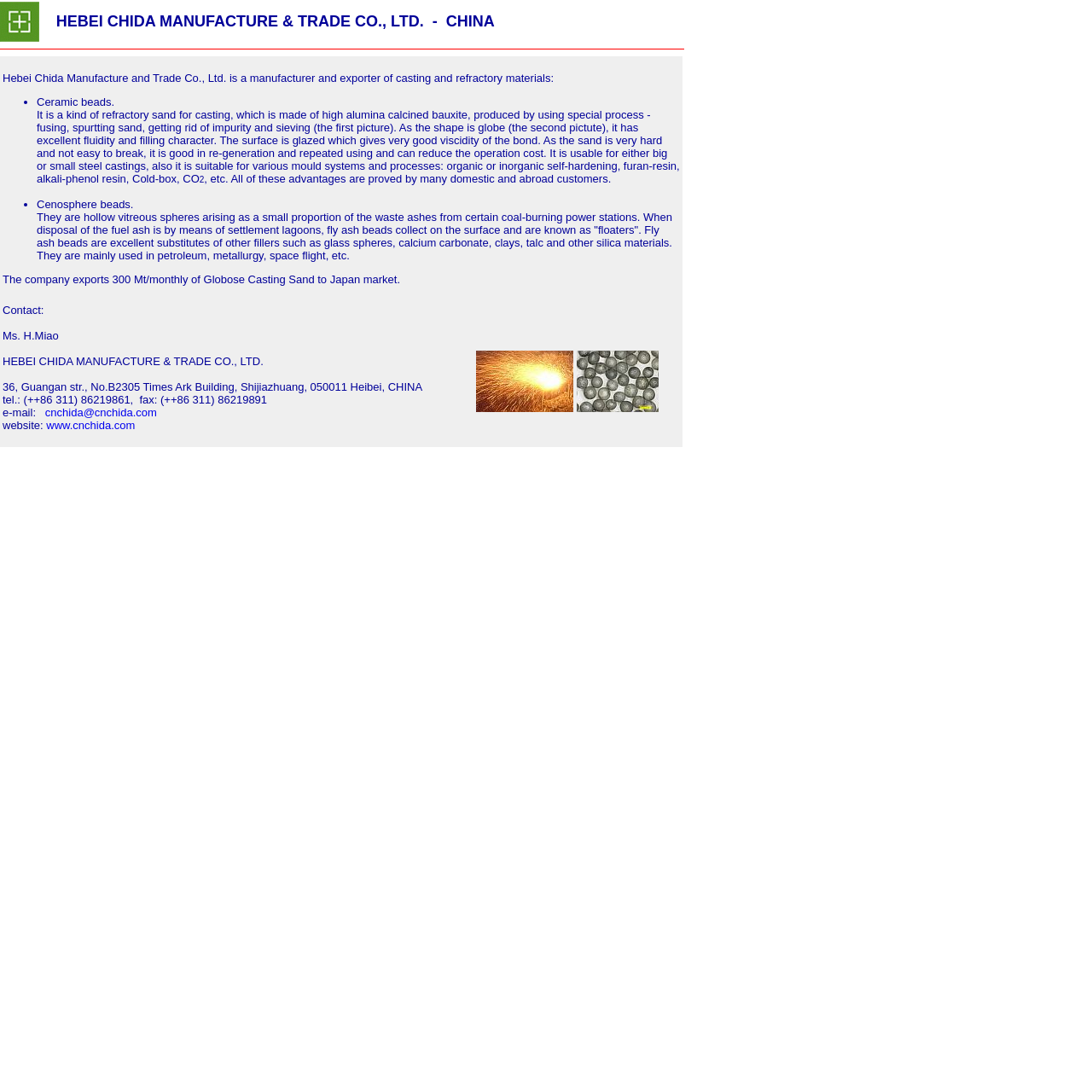Predict the bounding box of the UI element based on this description: "Zippy Must Be Free".

None